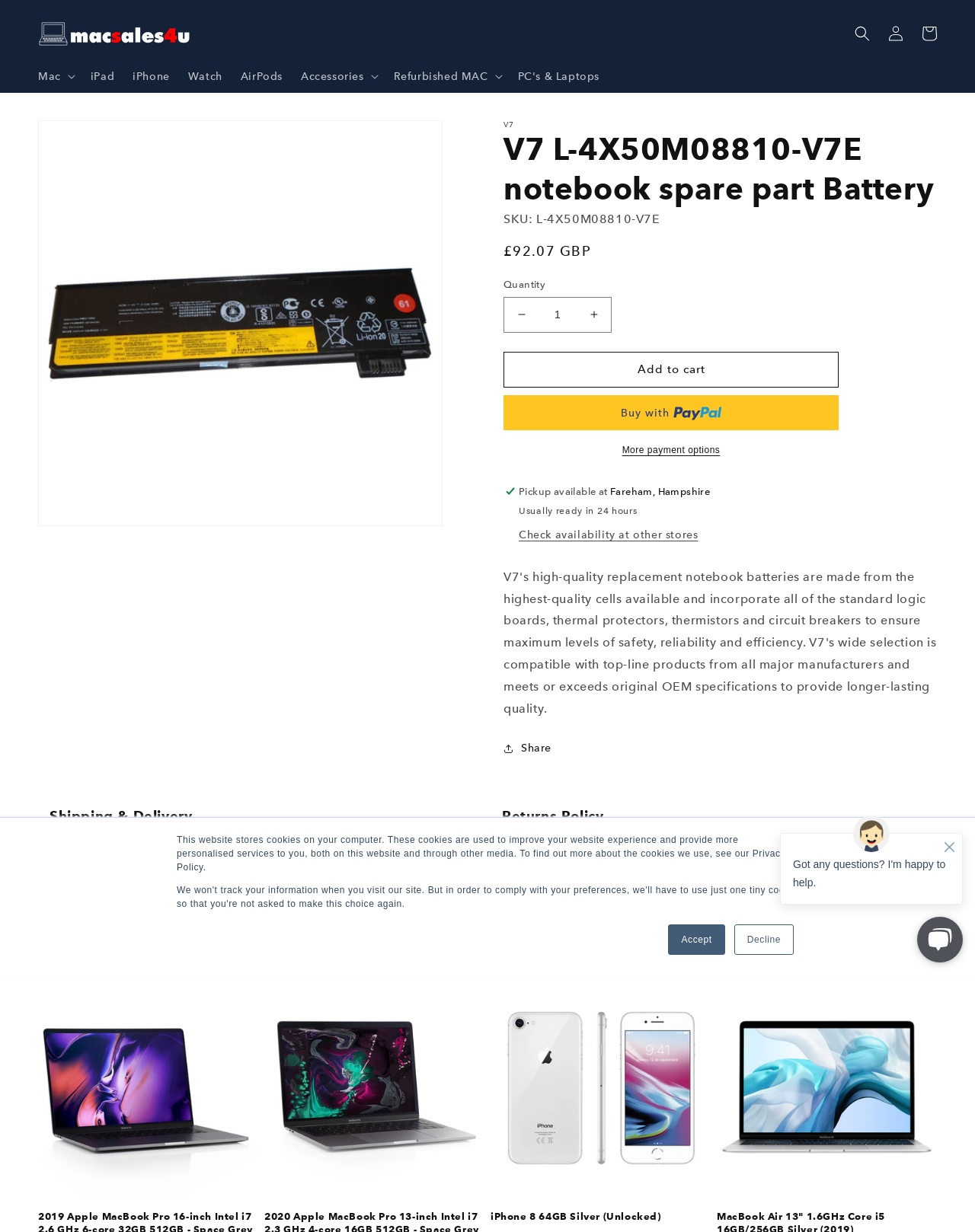What is the regular price of the product?
Answer the question with as much detail as you can, using the image as a reference.

I found the regular price of the product by looking at the static text element on the webpage, which is '£92.07 GBP' and is located near the 'Regular price' text.